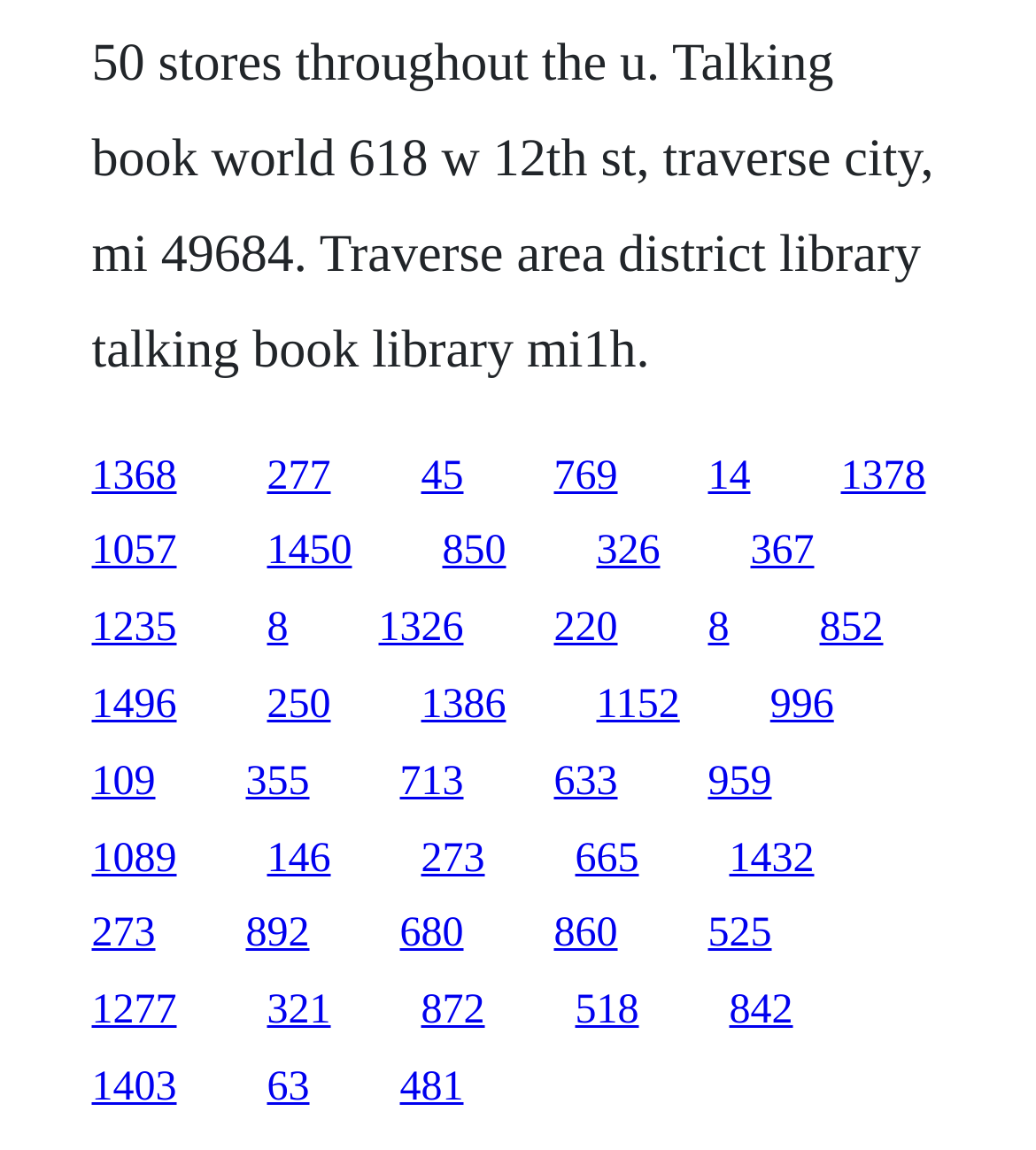Can you specify the bounding box coordinates of the area that needs to be clicked to fulfill the following instruction: "go to the page with id 109"?

[0.088, 0.66, 0.15, 0.699]